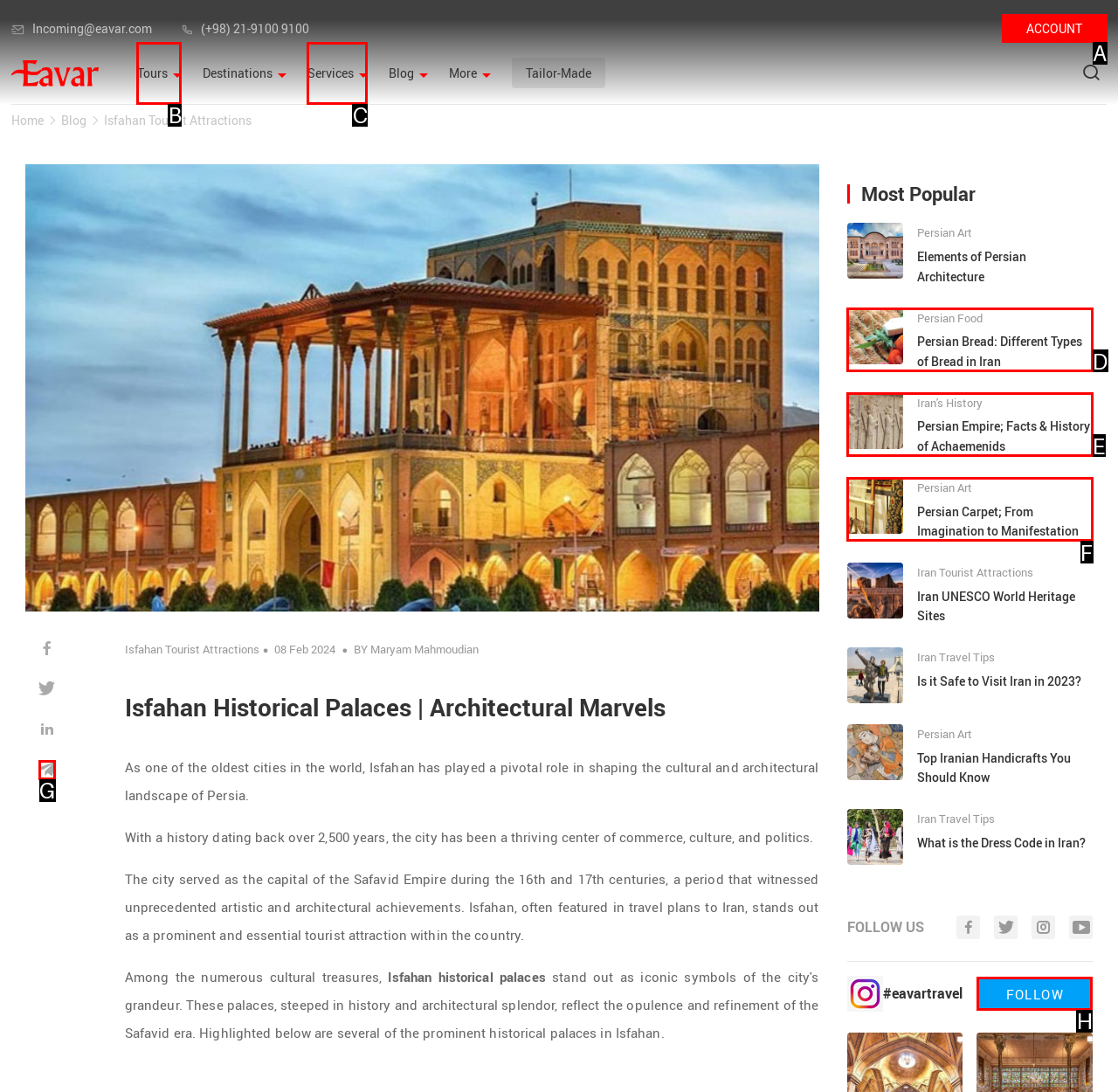Which option should be clicked to execute the task: Follow EavarTravel on social media?
Reply with the letter of the chosen option.

H